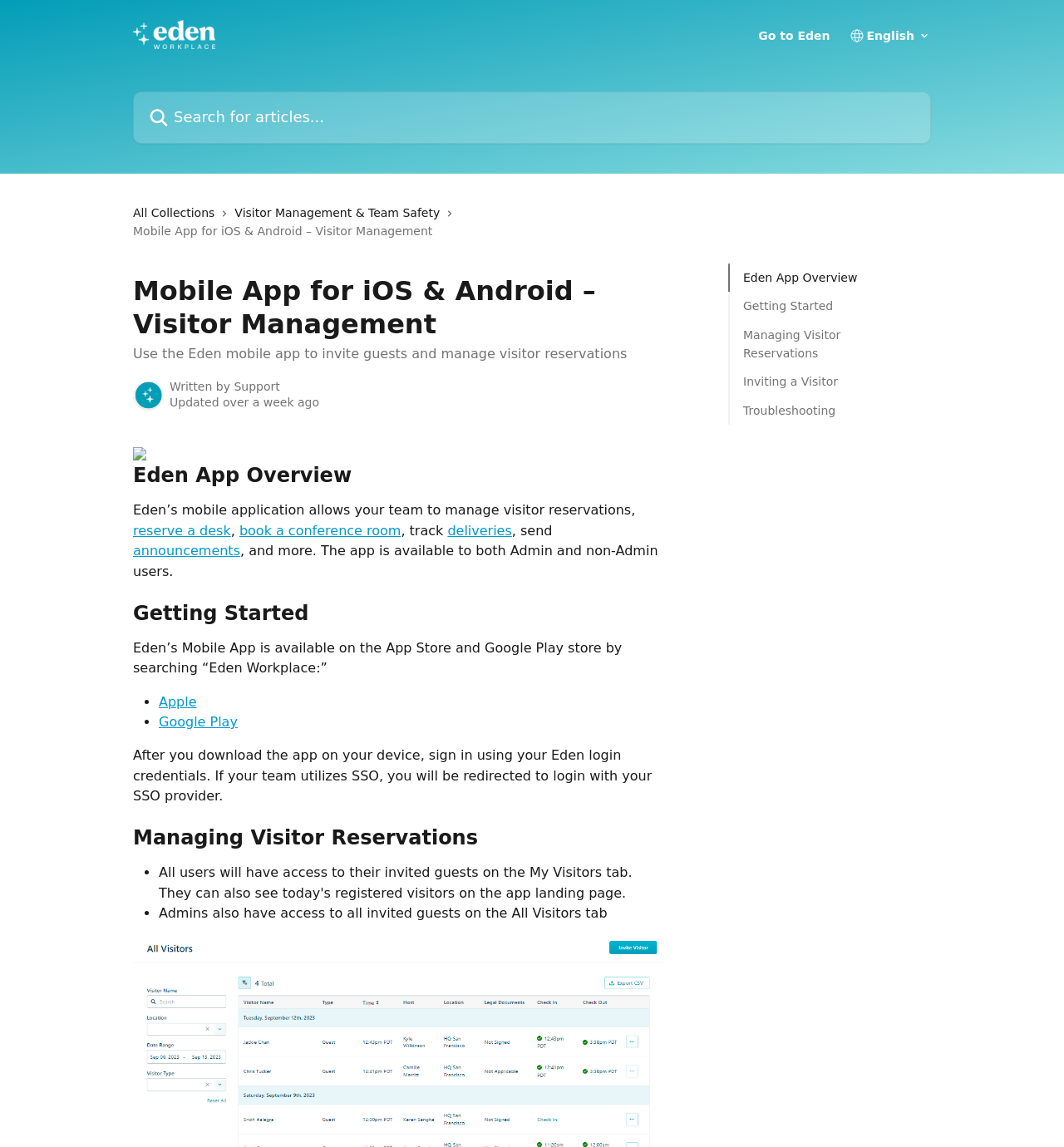Provide the bounding box coordinates of the section that needs to be clicked to accomplish the following instruction: "Search for articles."

[0.125, 0.08, 0.875, 0.125]